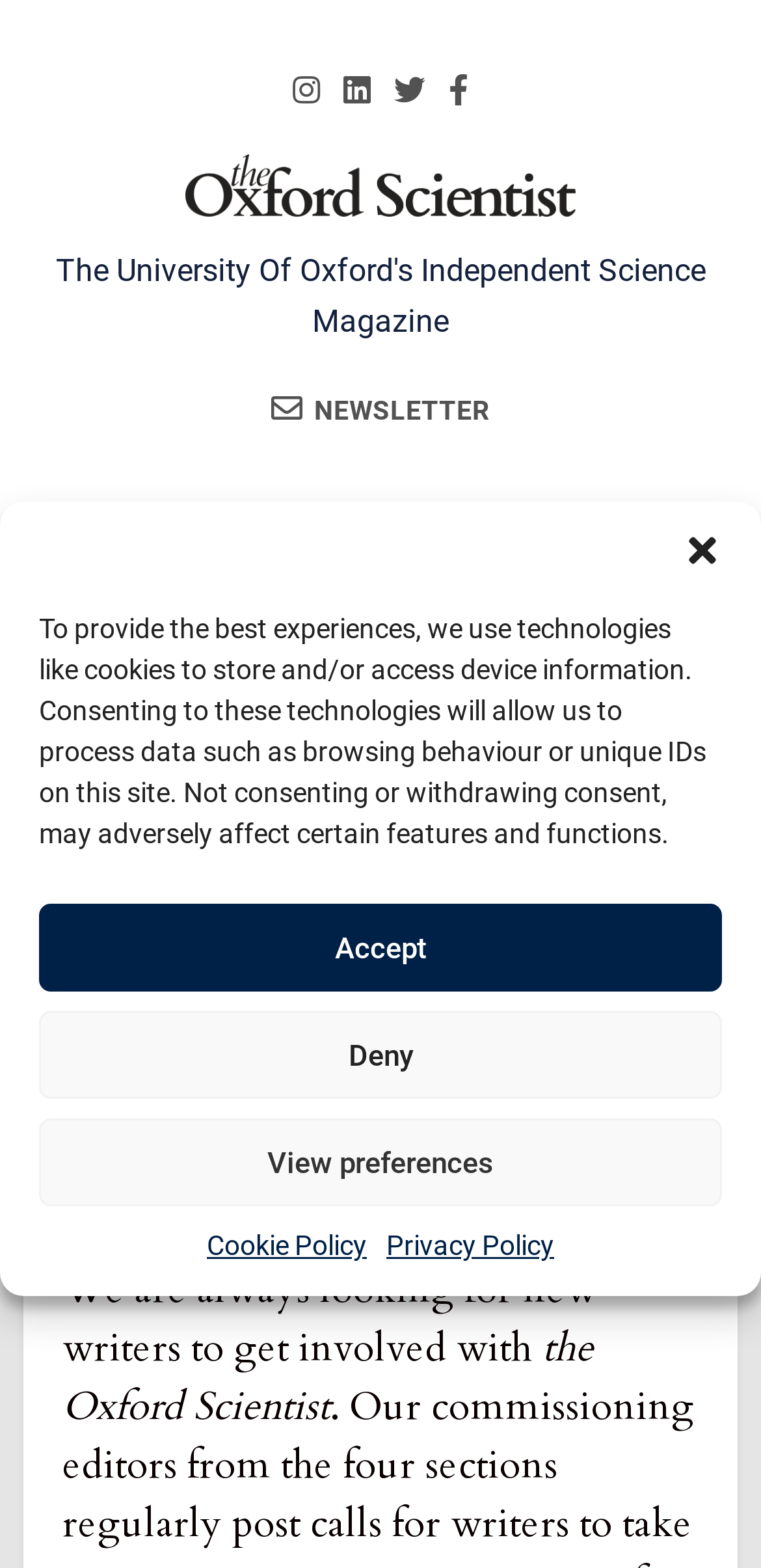Give a one-word or short phrase answer to this question: 
What is the theme of the content posted on the website?

Science